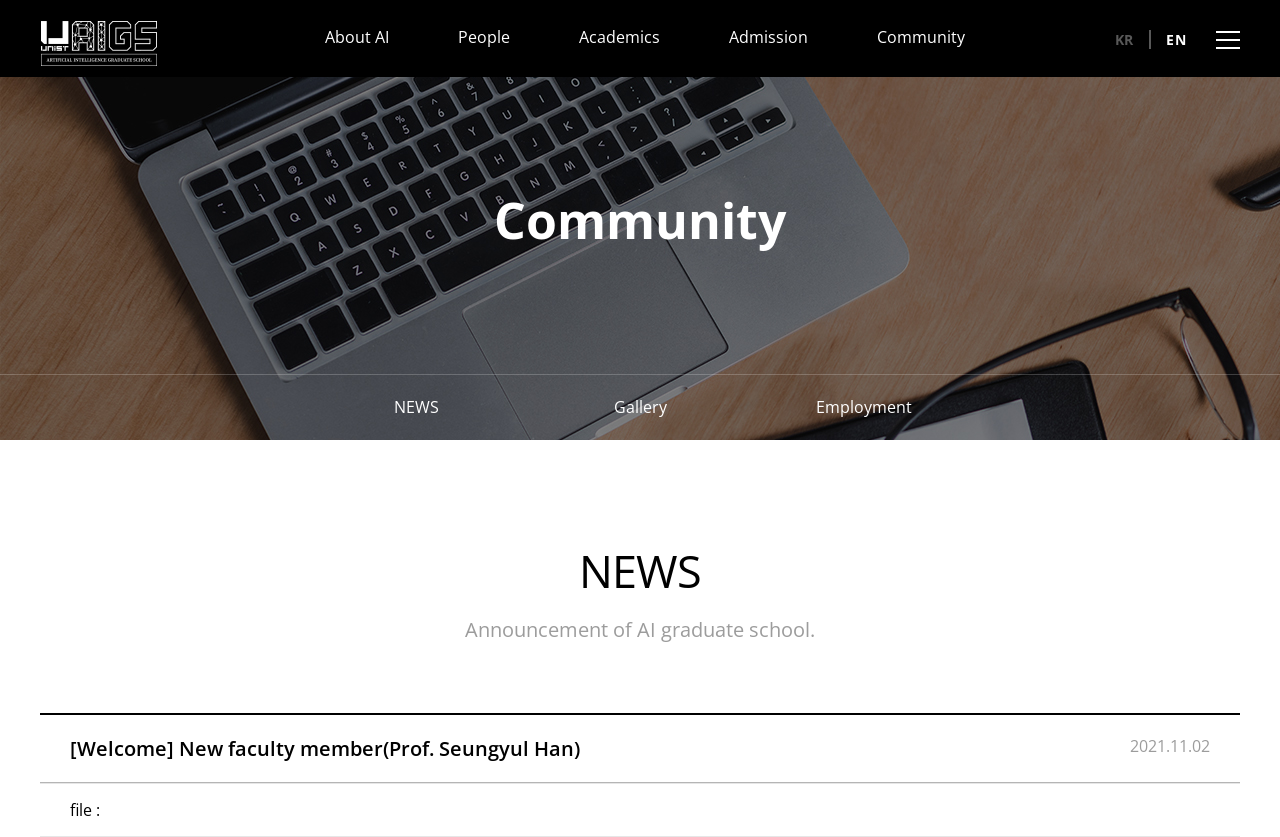What is the main topic of the 'NEWS' section?
Please elaborate on the answer to the question with detailed information.

The heading 'Announcement of AI graduate school.' is located below the 'NEWS' section, indicating that the main topic of the 'NEWS' section is related to the AI graduate school.